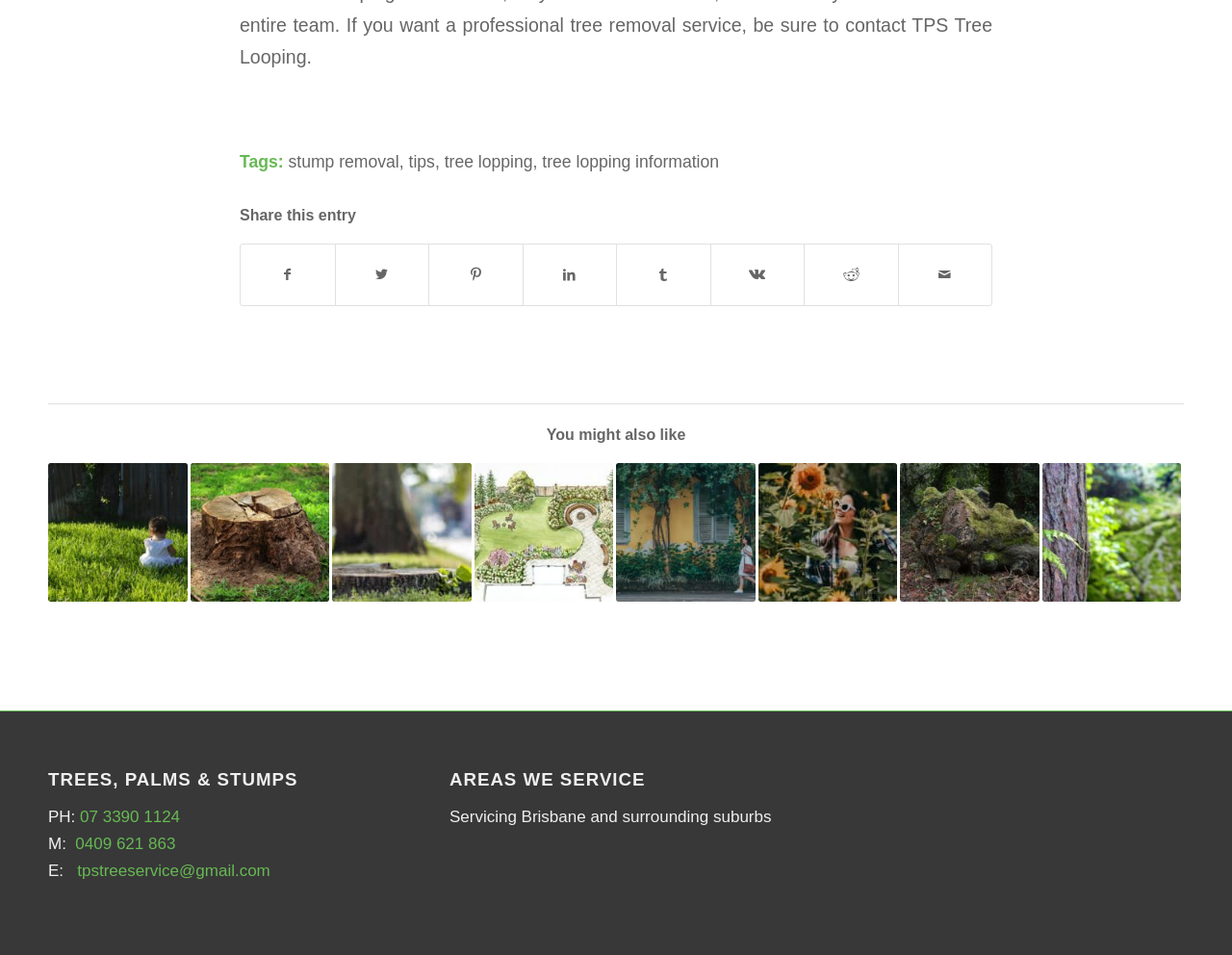Please identify the bounding box coordinates of the element's region that I should click in order to complete the following instruction: "Read 'The Importance of Hiring a Professional Tree Cutting Service Provider'". The bounding box coordinates consist of four float numbers between 0 and 1, i.e., [left, top, right, bottom].

[0.039, 0.485, 0.152, 0.63]